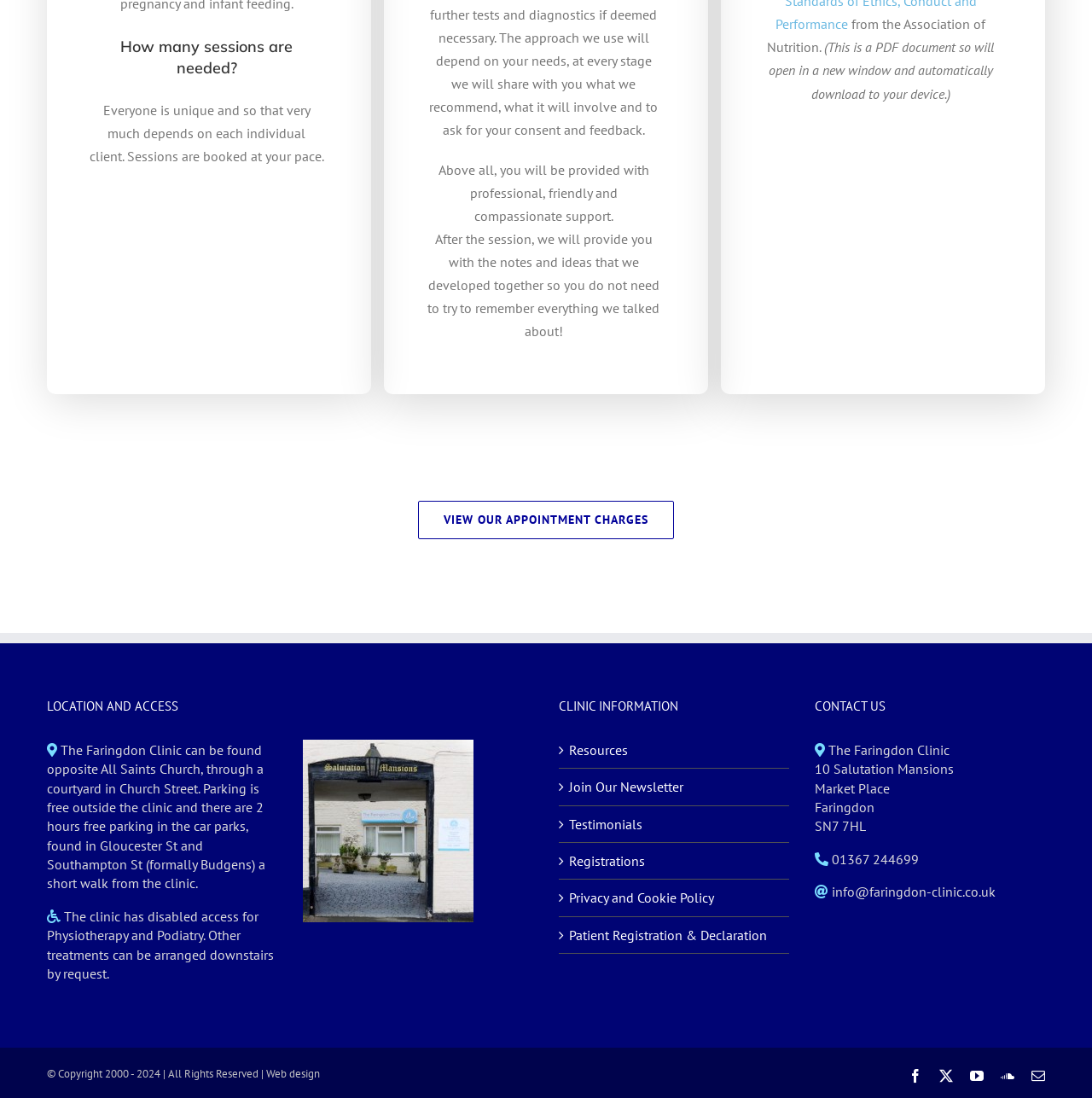Provide the bounding box coordinates of the area you need to click to execute the following instruction: "Contact the clinic".

[0.759, 0.774, 0.841, 0.79]